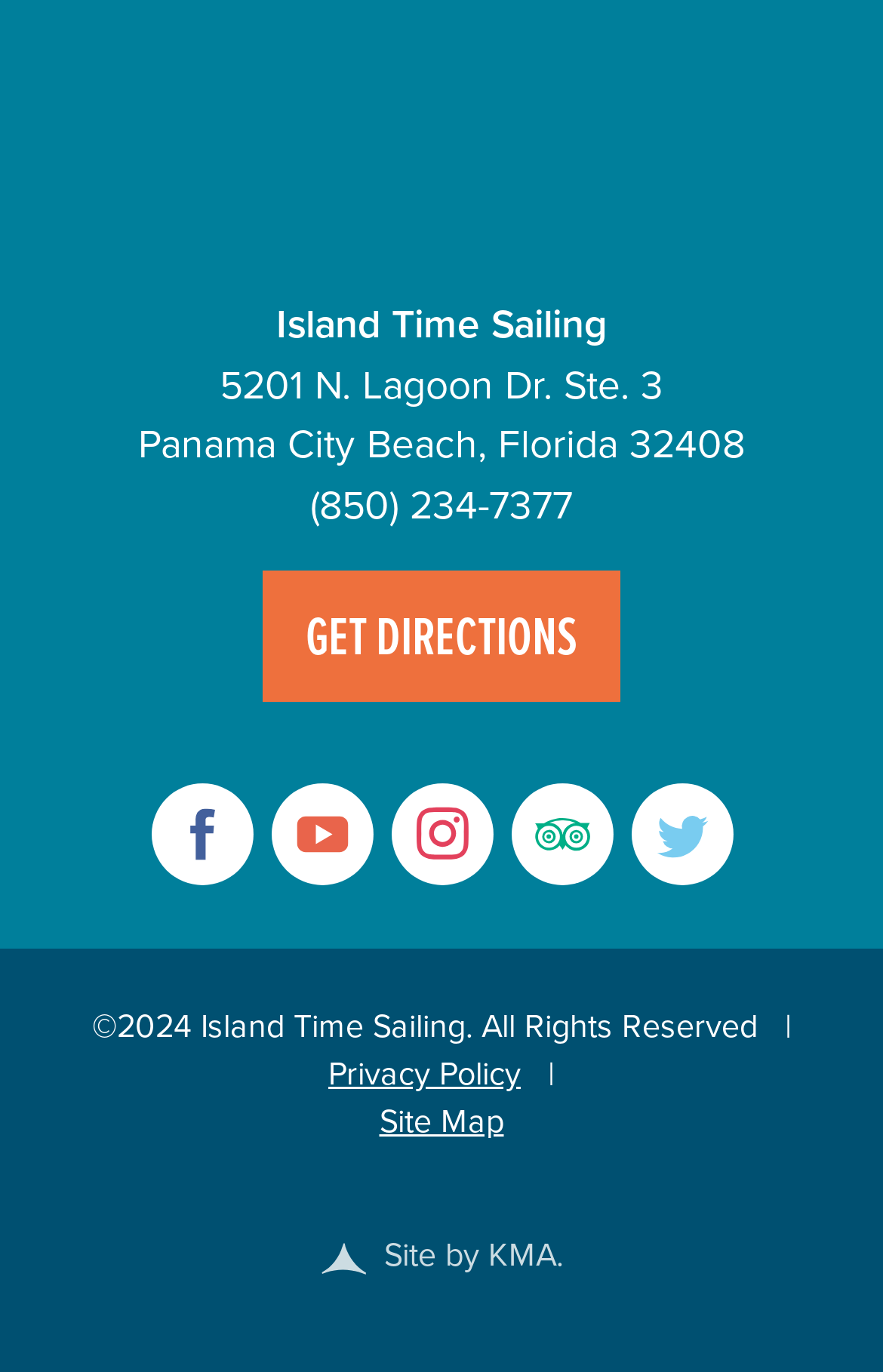How many social media platforms can you follow Island Time Sailing on?
Look at the screenshot and respond with a single word or phrase.

5